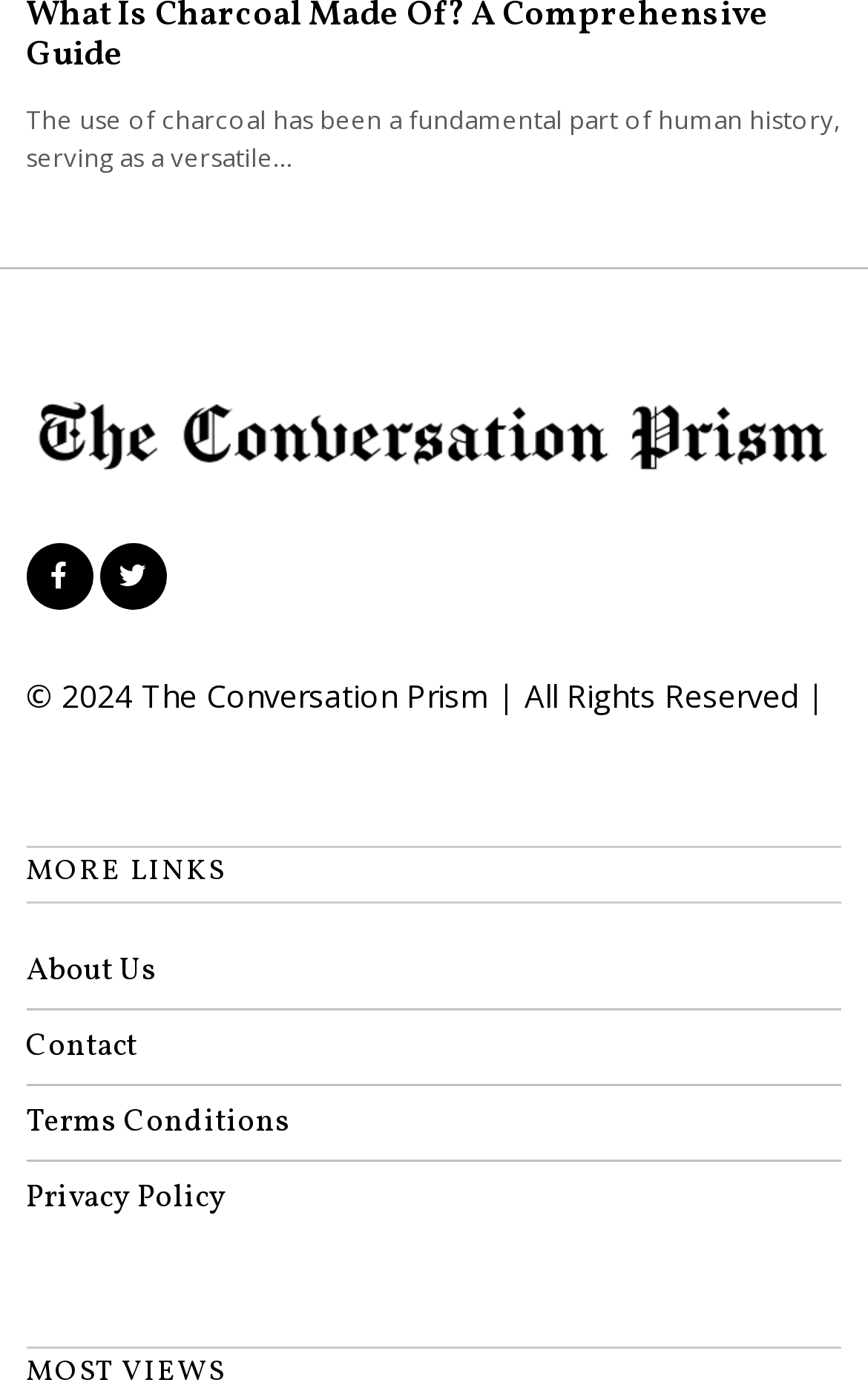Locate the bounding box coordinates of the segment that needs to be clicked to meet this instruction: "go to About Us".

[0.03, 0.682, 0.181, 0.712]